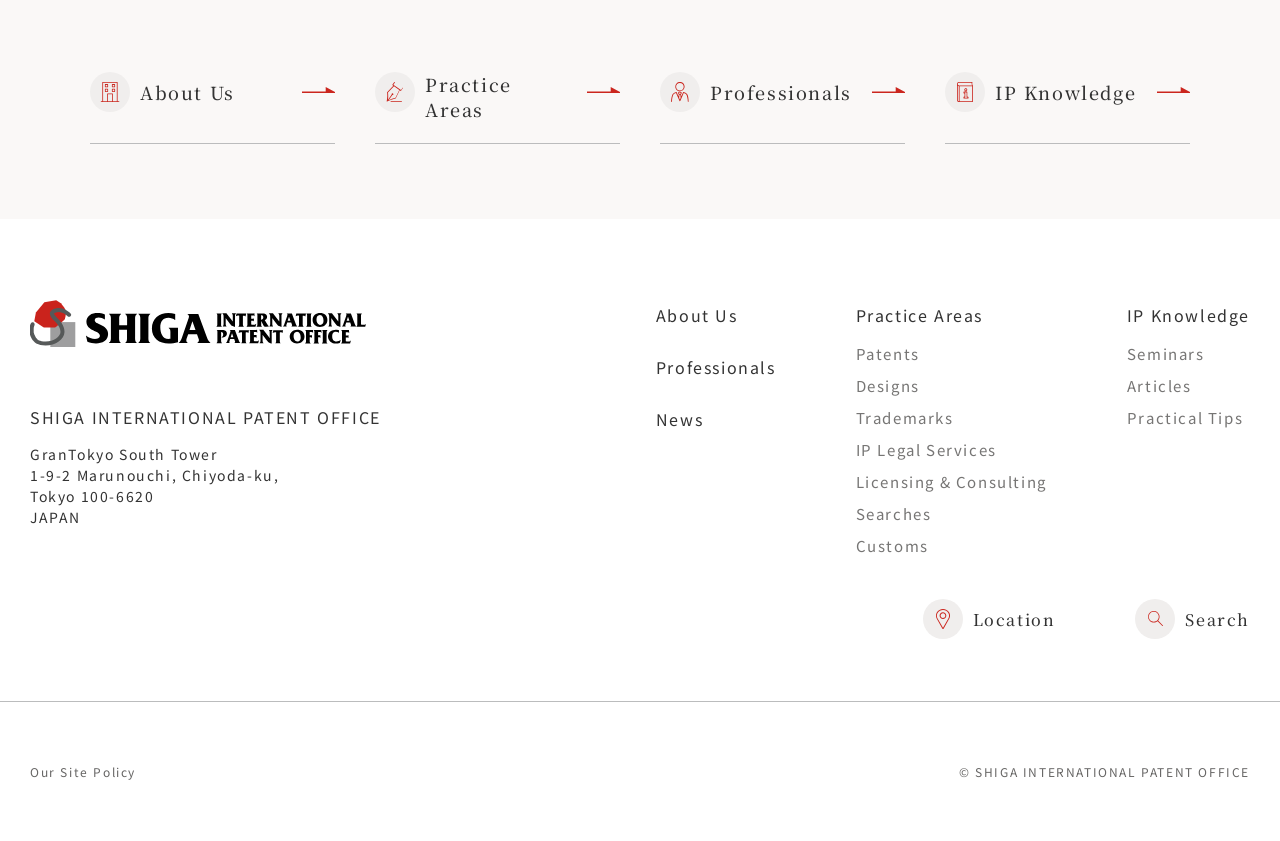Please provide a short answer using a single word or phrase for the question:
What is the name of the patent office?

SHIGA INTERNATIONAL PATENT OFFICE